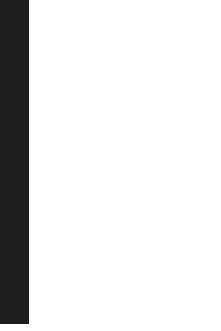Please answer the following question using a single word or phrase: 
What is the color of the bubble gum?

pink